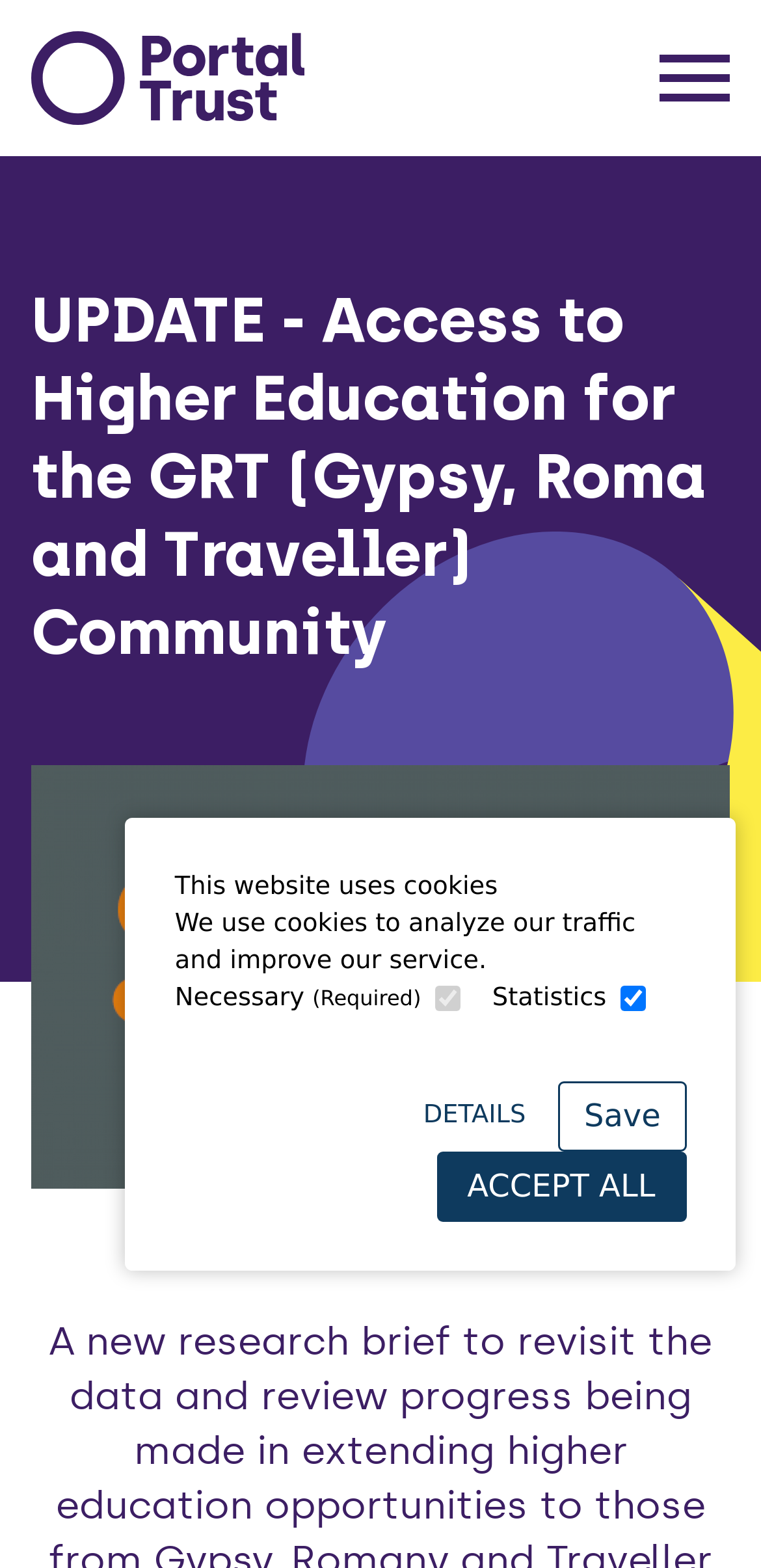What is the image below the main heading?
Based on the image, give a concise answer in the form of a single word or short phrase.

GRT Cover